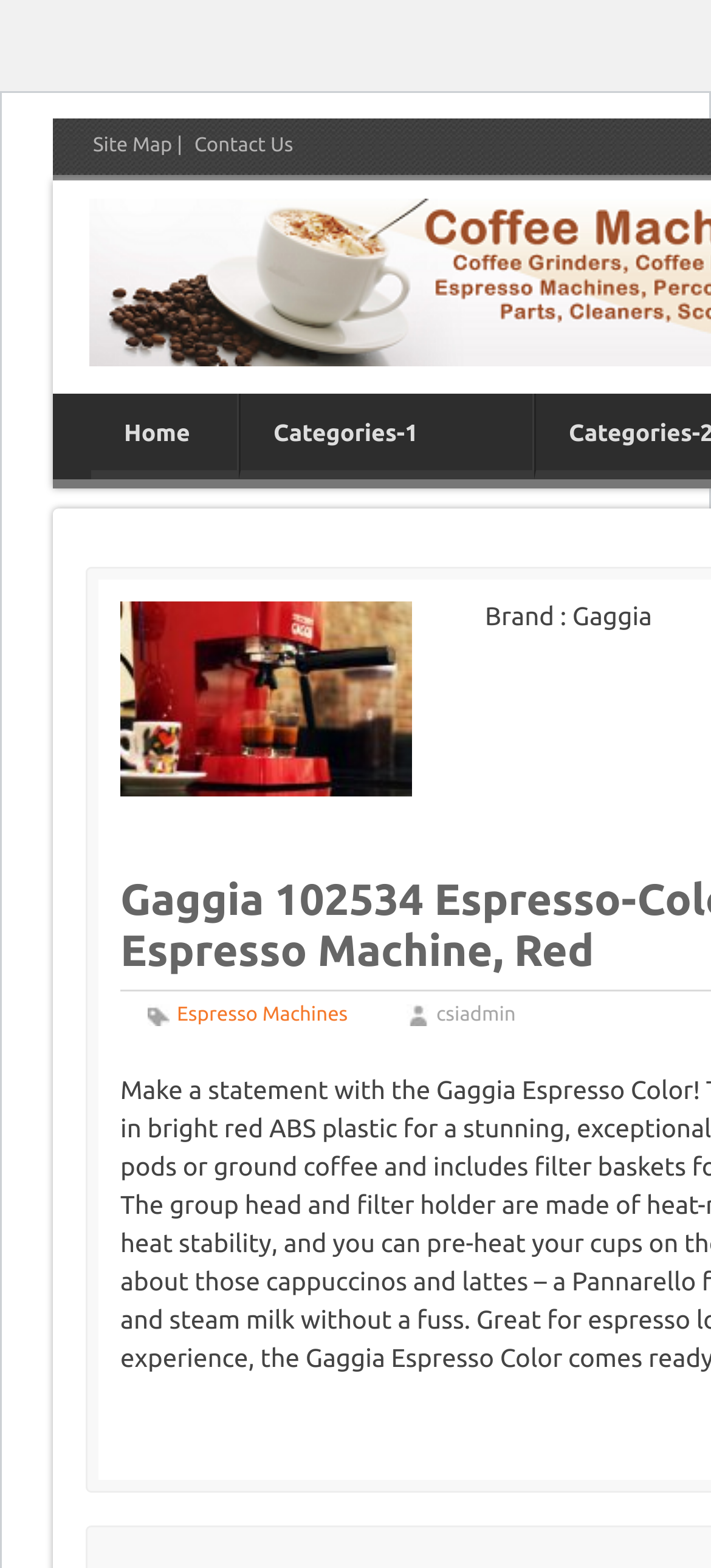Please determine the headline of the webpage and provide its content.

Gaggia 102534 Espresso-Color Semi-Automatic Espresso Machine, Red